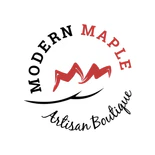What is the aesthetic of the logo?
Provide an in-depth answer to the question, covering all aspects.

The overall aesthetic combines a modern feel with natural elements, reflecting the brand's commitment to quality and unique handmade items, as seen in the stylized depiction of maple leaves or mountains in red.